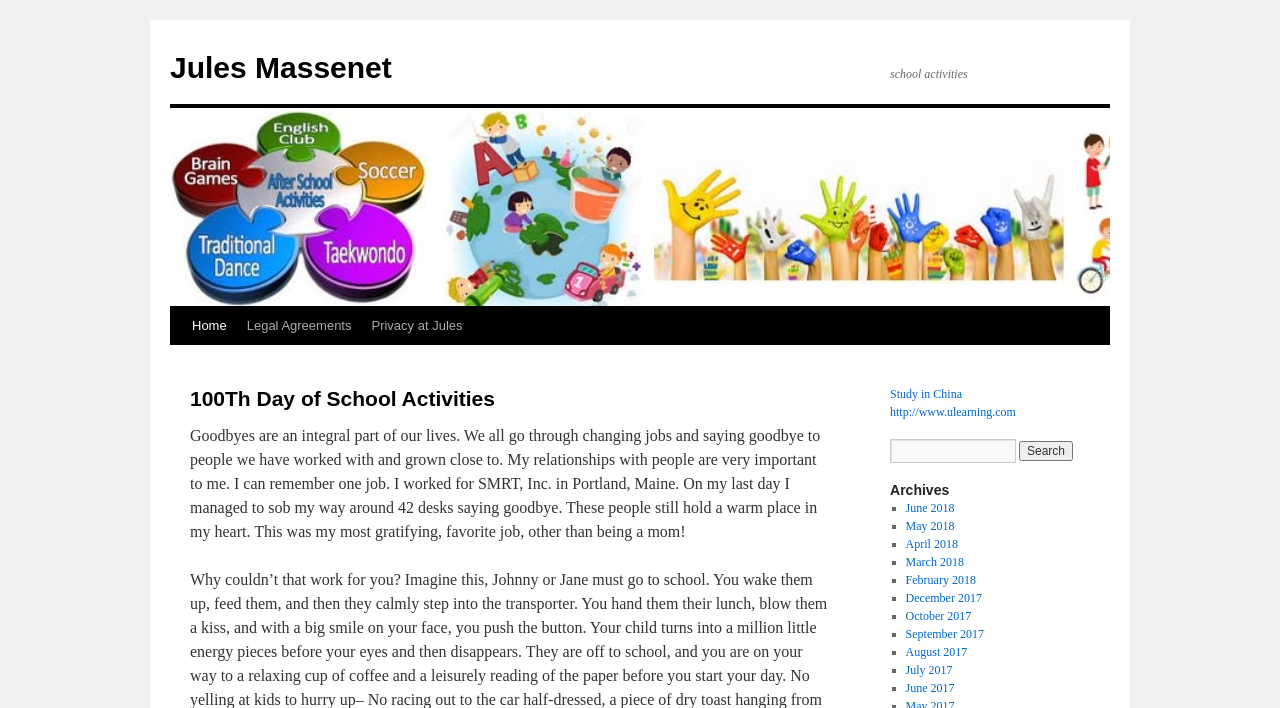Carefully examine the image and provide an in-depth answer to the question: What is the name of the person mentioned in the heading?

The heading element with the text 'Jules Massenet' is located at the top of the webpage, indicating that the webpage is about a person named Jules Massenet.